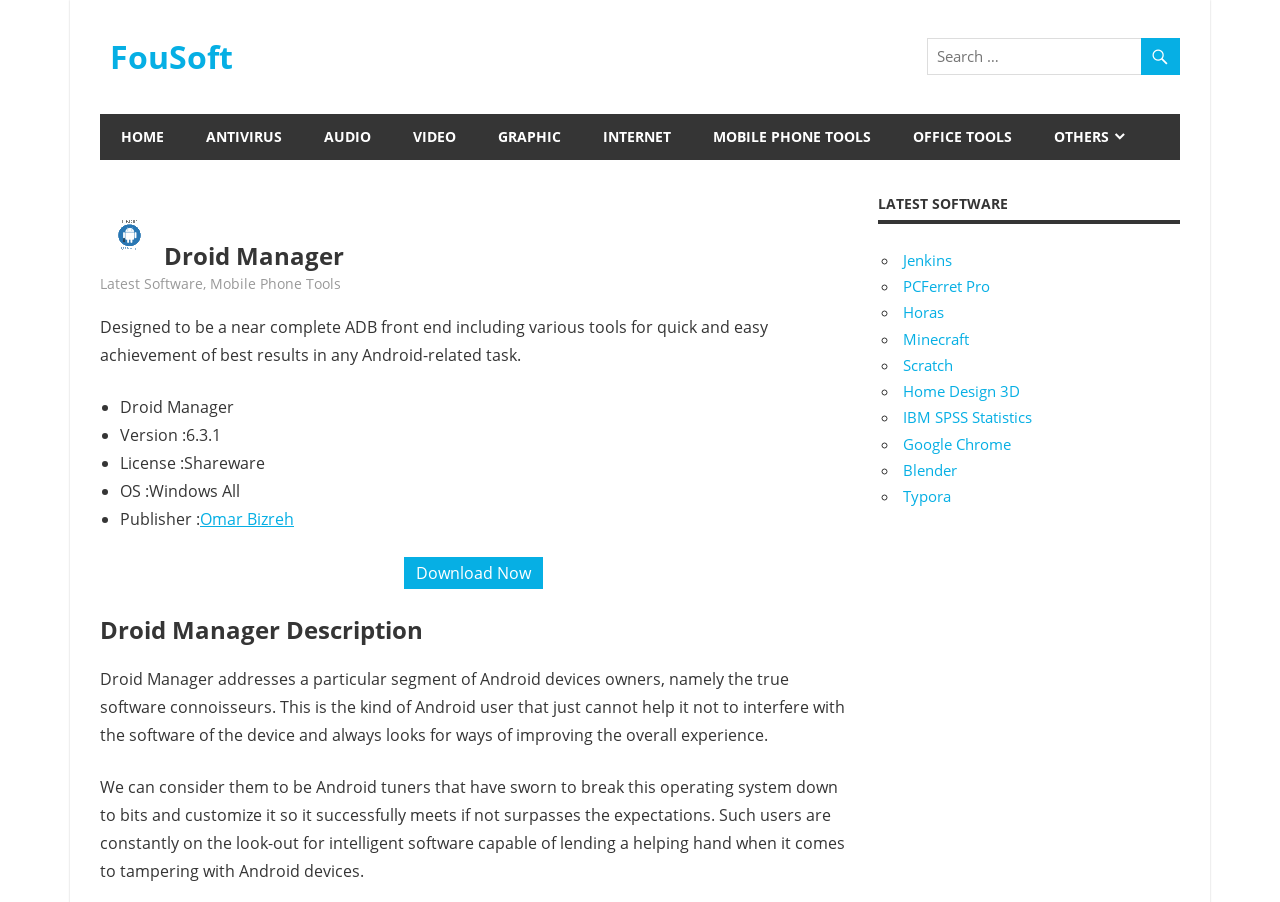Elaborate on the webpage's design and content in a detailed caption.

The webpage is about Droid Manager, a software tool for Android devices. At the top, there is a link to "FouSoft" and a search bar with a magnifying glass icon. Below that, there are several navigation links, including "HOME", "ANTIVIRUS", "AUDIO", "VIDEO", "GRAPHIC", "INTERNET", "MOBILE PHONE TOOLS", "OFFICE TOOLS", and "OTHERS" with a dropdown arrow icon.

The main content area is divided into two sections. On the left, there is a header section with the title "Droid Manager" and a description of the software, which is a near-complete ADB front end for Android-related tasks. Below that, there are several links, including "November 10, 2016", "xiazai2", "Latest Software", and "Mobile Phone Tools". There is also a list of software details, including version, license, OS, and publisher.

On the right, there is a section titled "LATEST SOFTWARE" with a list of software links, including "Jenkins", "PCFerret Pro", "Horas", "Minecraft", "Scratch", "Home Design 3D", "IBM SPSS Statistics", "Google Chrome", "Blender", and "Typora". Each software link is preceded by a bullet point marker.

At the bottom of the page, there is a description of Droid Manager, which is a software tool for Android users who want to customize and improve their device's performance. The description explains that Droid Manager is designed for Android "tuners" who want to break down the operating system and customize it to meet their expectations.